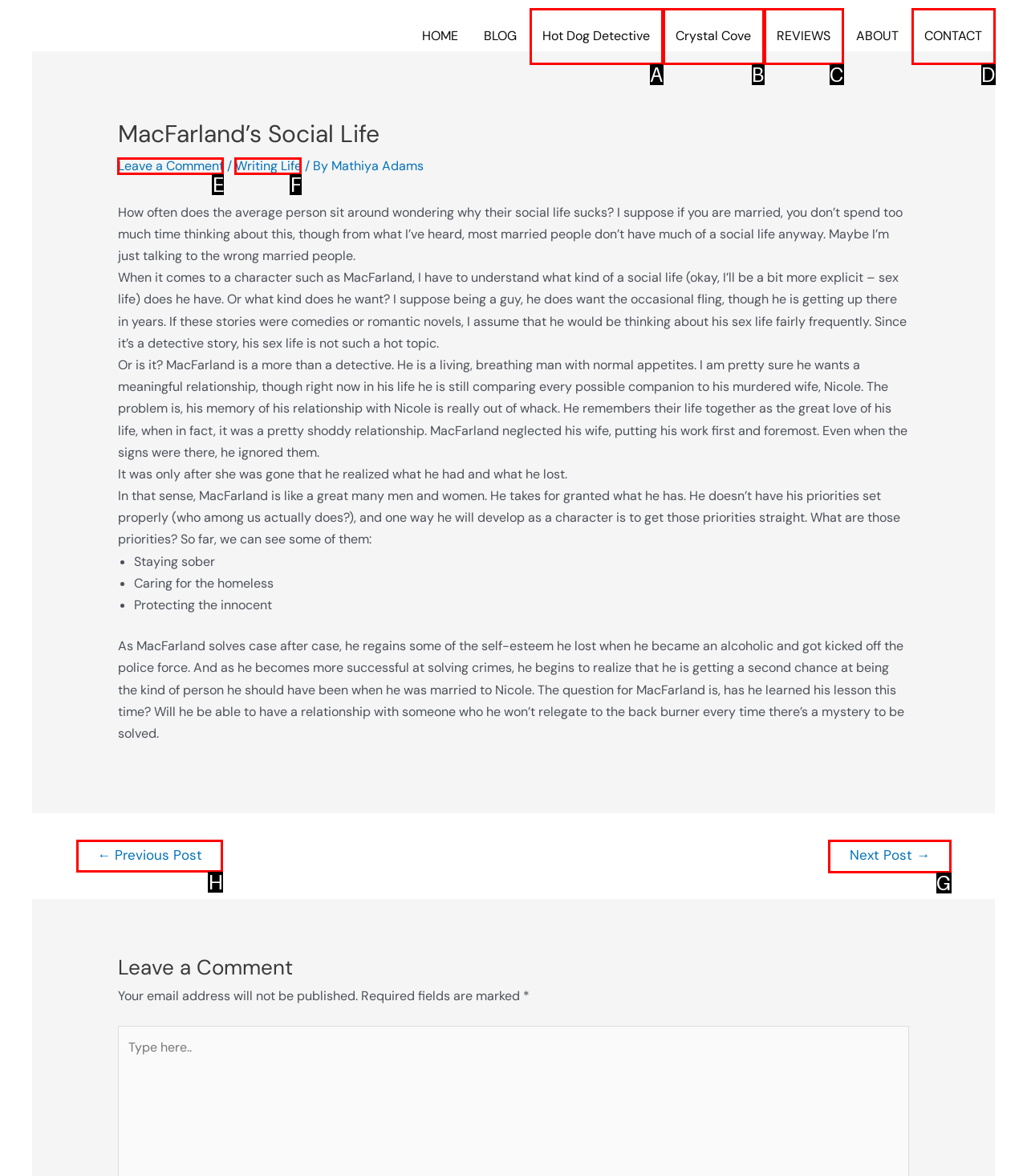Identify which HTML element to click to fulfill the following task: Click on the Next Post → link. Provide your response using the letter of the correct choice.

G